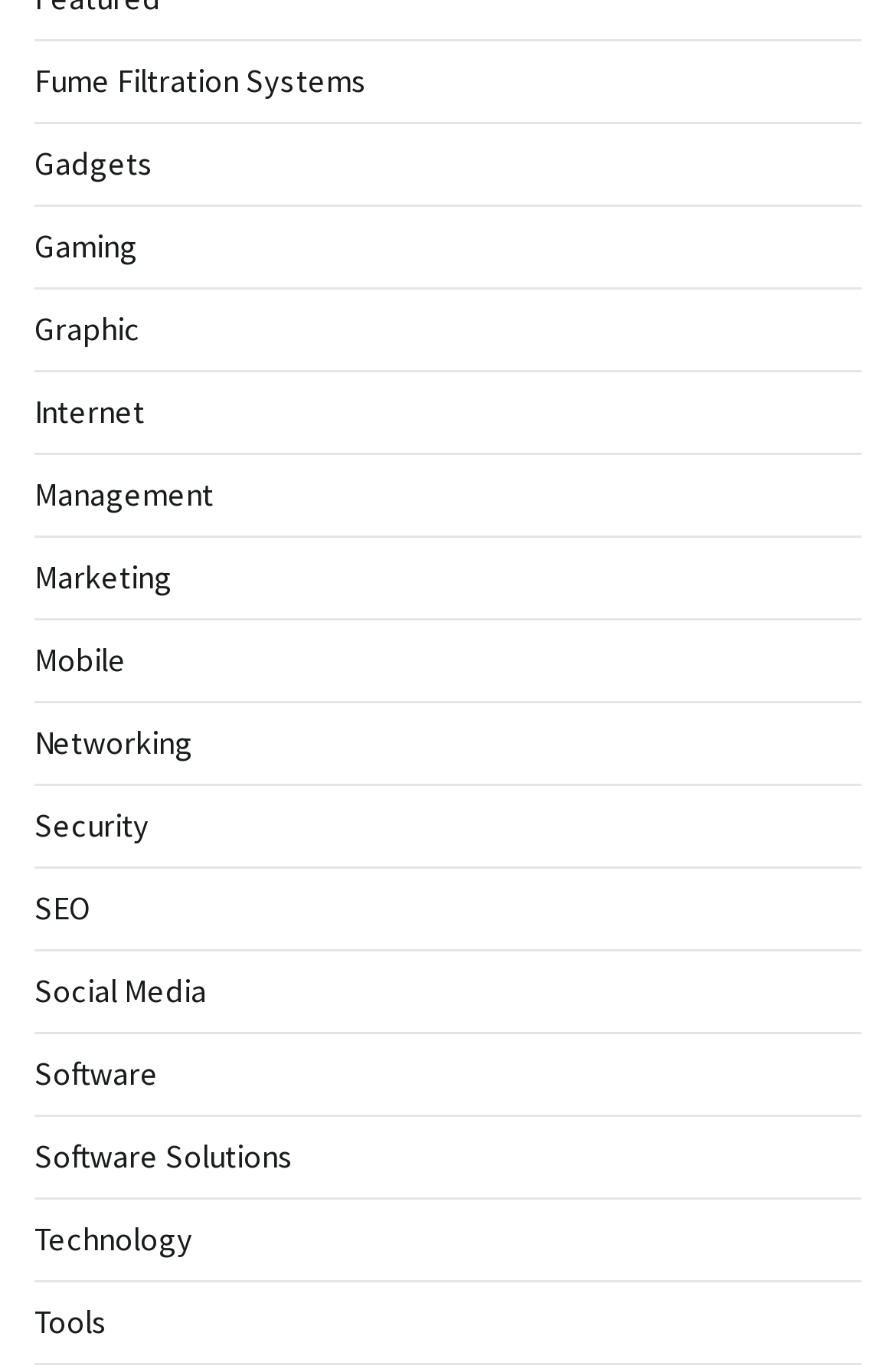Please locate the clickable area by providing the bounding box coordinates to follow this instruction: "Learn about Internet".

[0.038, 0.285, 0.162, 0.315]